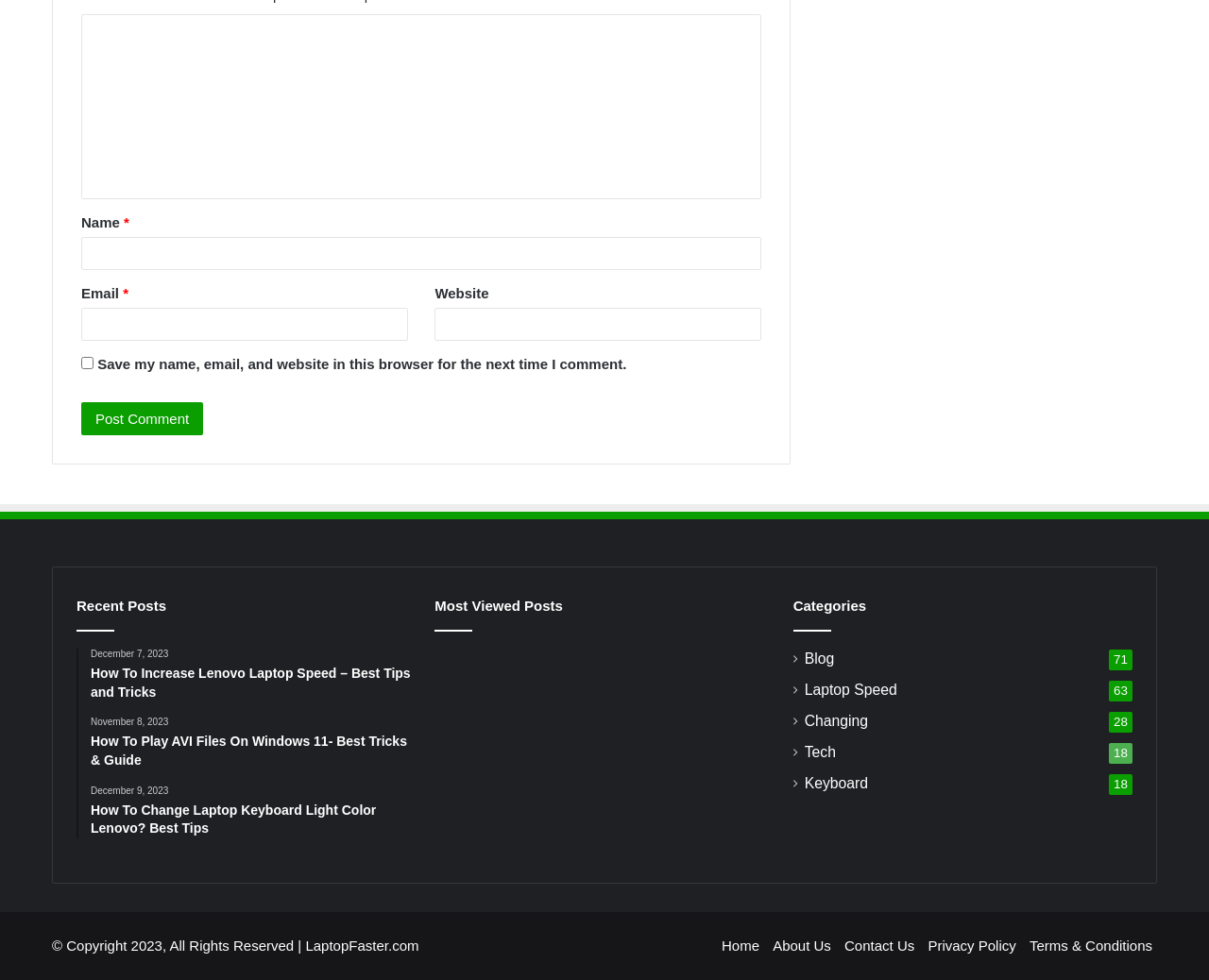What is the purpose of the links at the bottom of the page?
Examine the image and provide an in-depth answer to the question.

The links at the bottom of the page, such as 'Home', 'About Us', 'Contact Us', etc., are likely used to navigate to other pages on the website, providing users with more information about the website and its content.